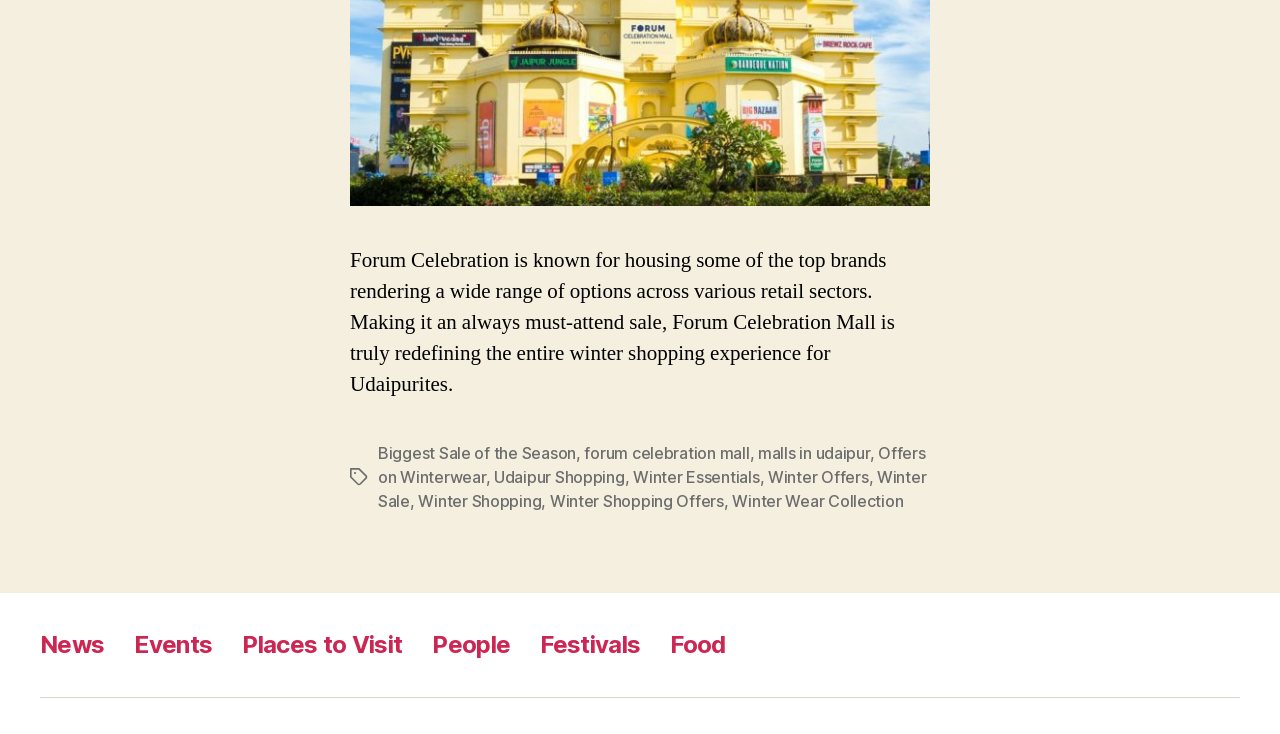Pinpoint the bounding box coordinates of the clickable element to carry out the following instruction: "Explore 'Offers on Winterwear'."

[0.295, 0.603, 0.723, 0.663]